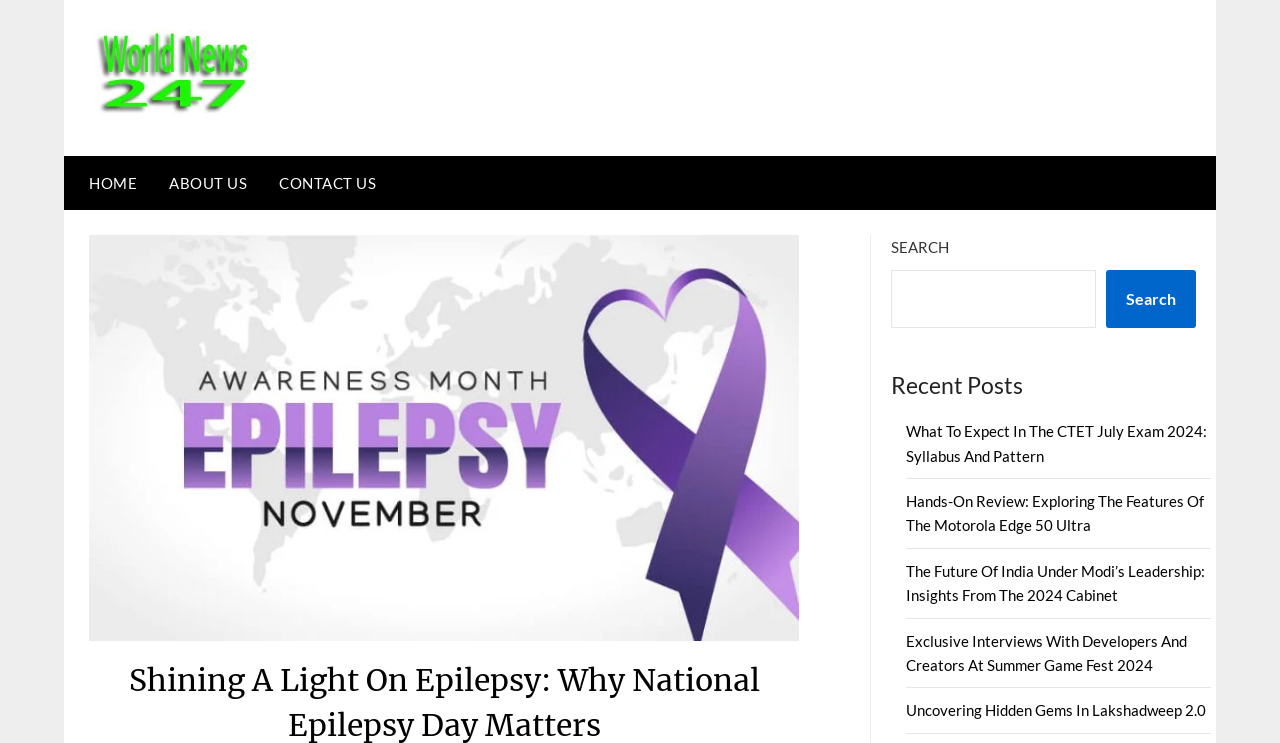Determine the bounding box coordinates for the clickable element required to fulfill the instruction: "View the post about Motorola Edge 50 Ultra". Provide the coordinates as four float numbers between 0 and 1, i.e., [left, top, right, bottom].

[0.708, 0.662, 0.941, 0.719]